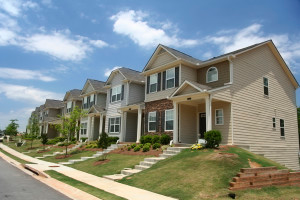Please provide a comprehensive response to the question based on the details in the image: What is the purpose of window tinting solutions?

The caption states that the benefits of window tinting solutions include glare reduction and increased privacy, allowing residents to enjoy their homes comfortably while preserving their views. This implies that the primary purpose of window tinting solutions is to reduce glare and provide privacy.